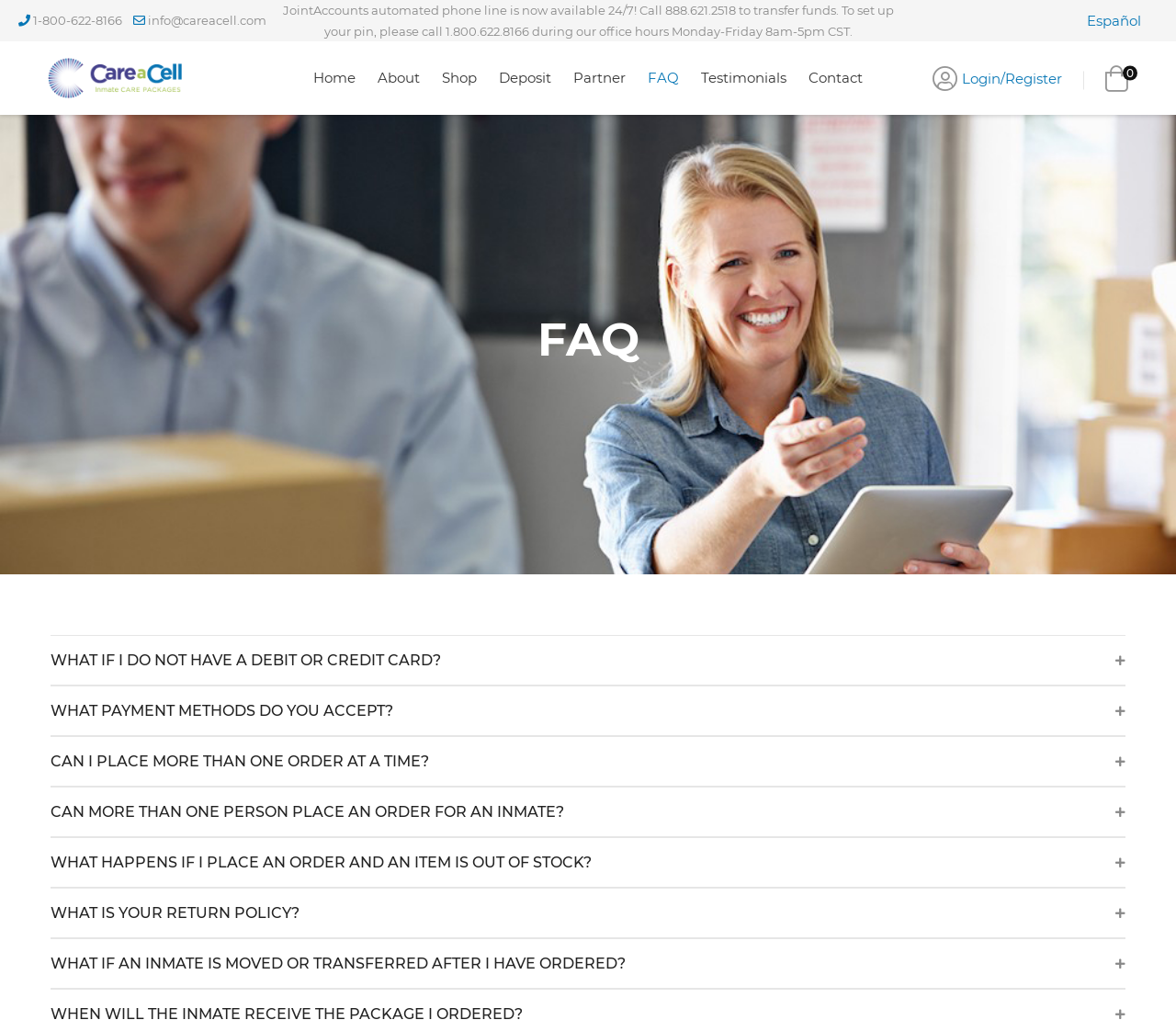How many links are available in the top navigation menu?
Provide a well-explained and detailed answer to the question.

The top navigation menu contains links to 'Home', 'About', 'Shop', 'Deposit', 'Partner', 'FAQ', 'Testimonials', 'Contact', and 'Login/Register', which totals 9 links.